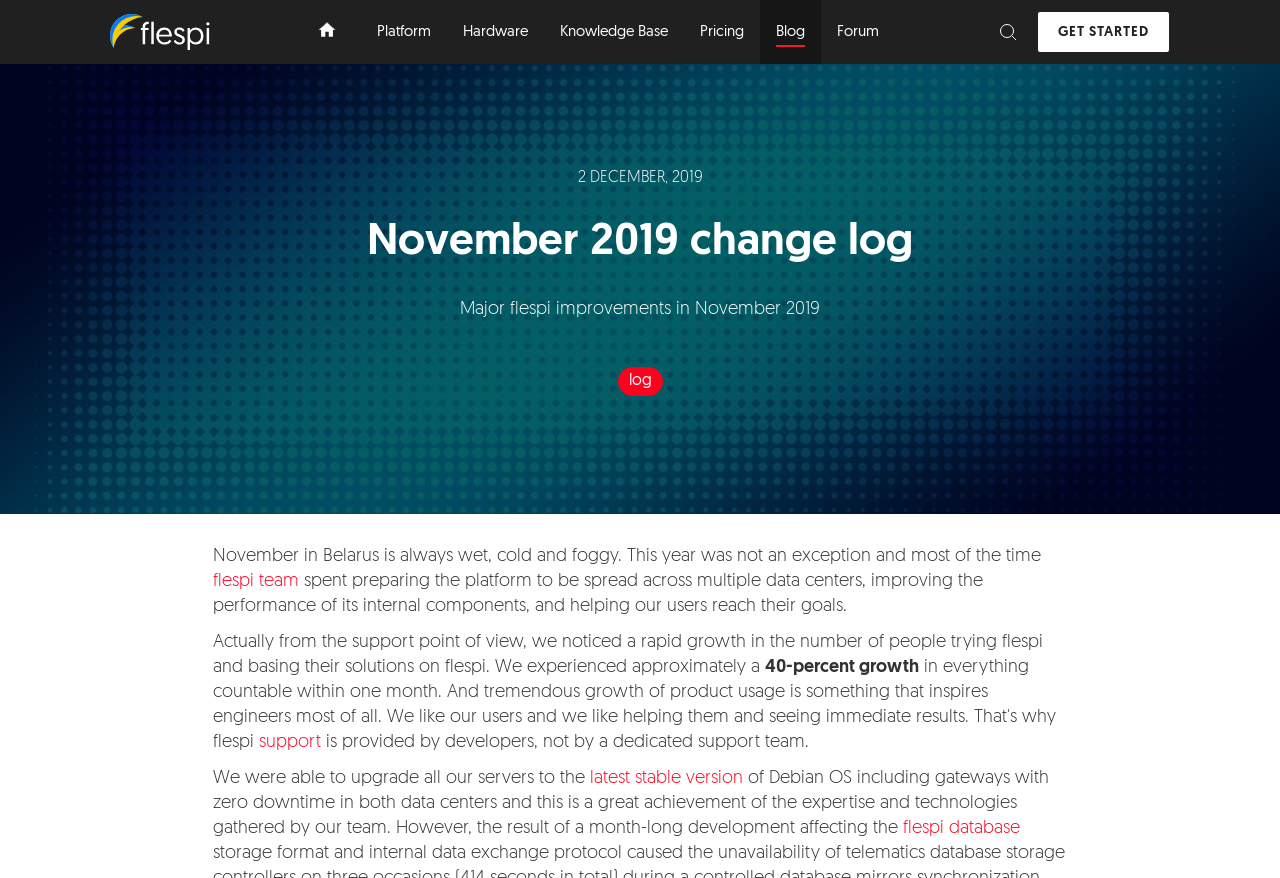Please locate and generate the primary heading on this webpage.

November 2019 change log